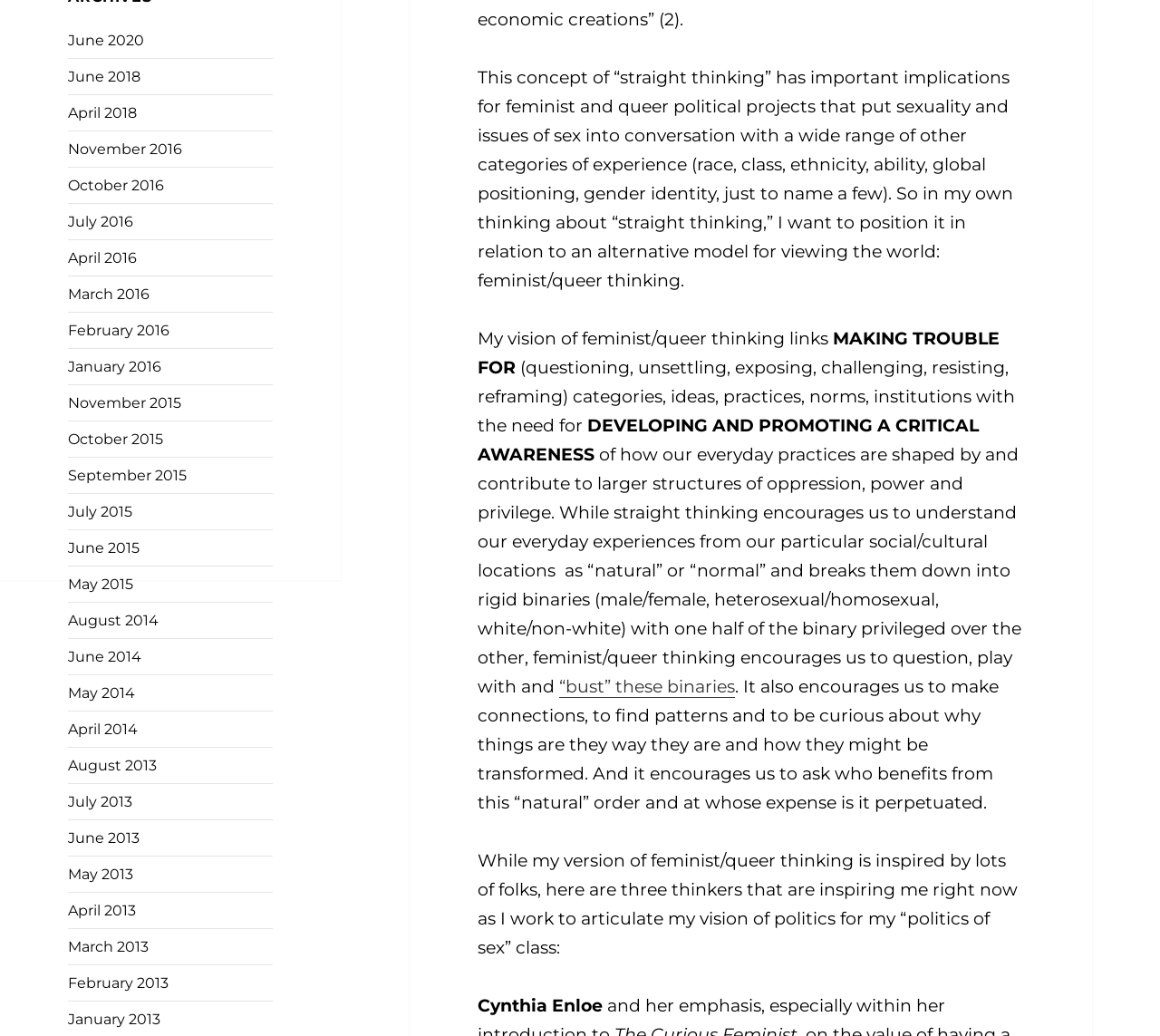Determine the bounding box for the described UI element: "“bust” these binaries".

[0.482, 0.653, 0.634, 0.674]